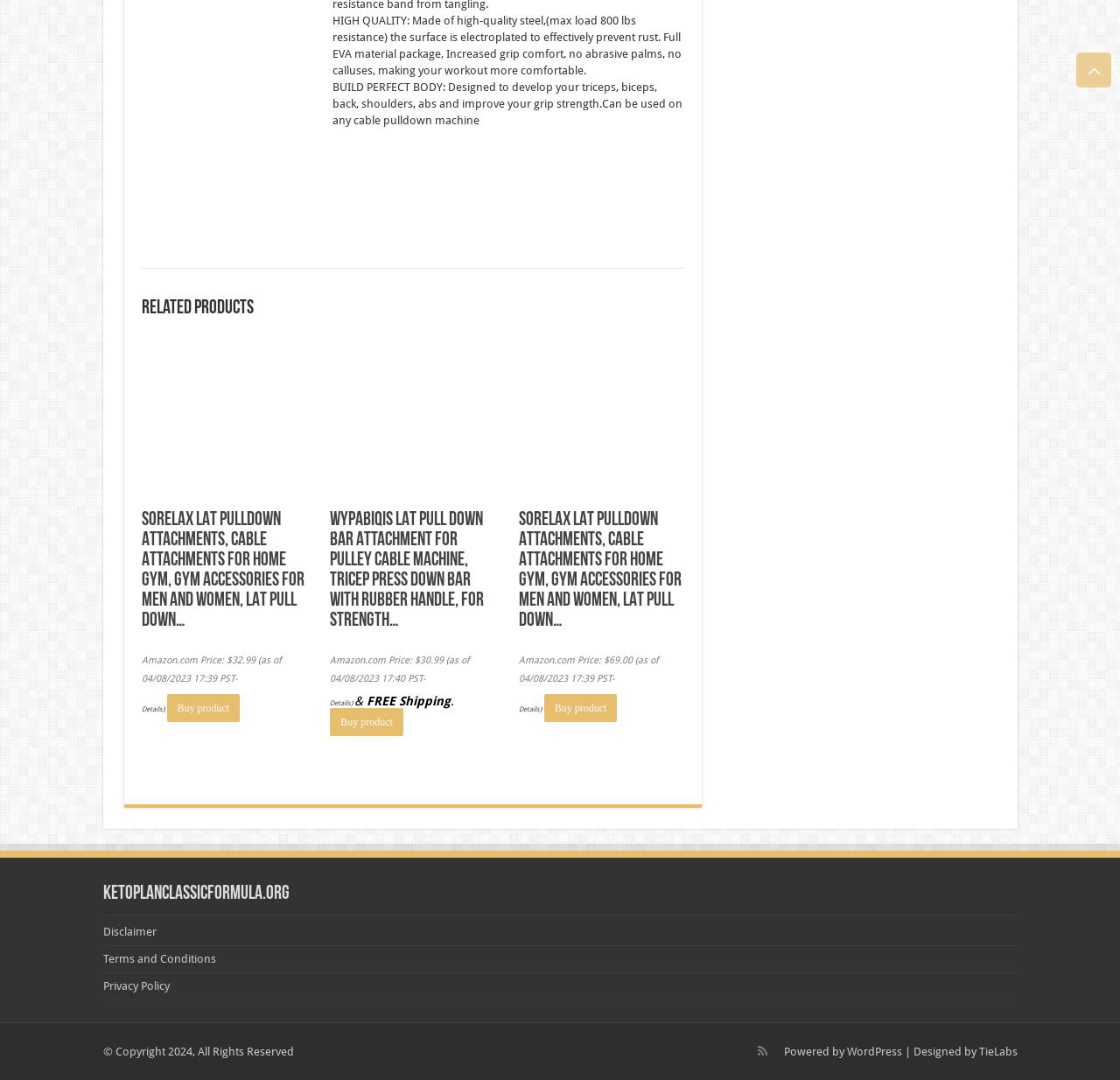Answer the question in one word or a short phrase:
What is the material of the product?

EVA